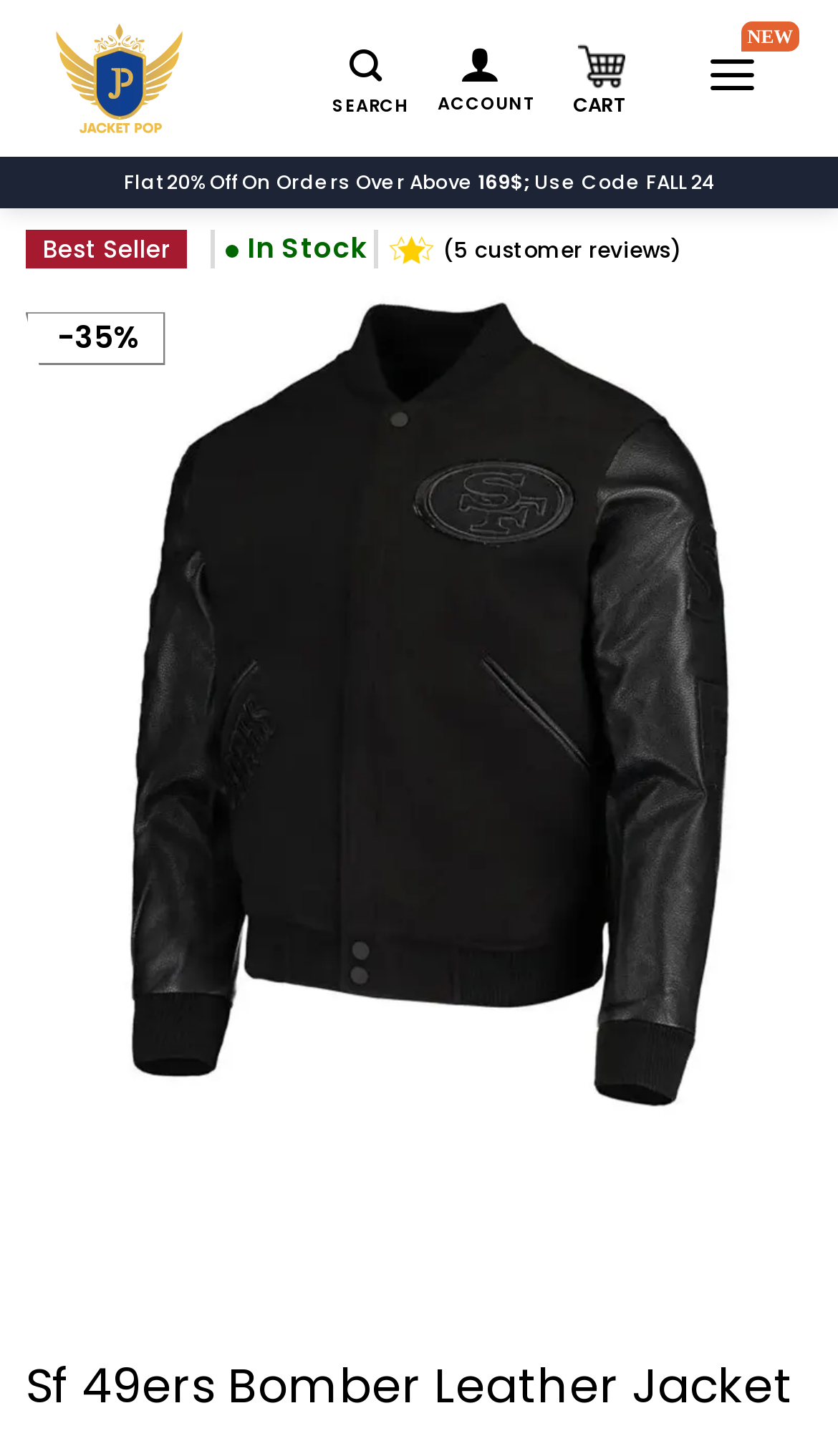Locate the bounding box coordinates of the element that needs to be clicked to carry out the instruction: "View cart". The coordinates should be given as four float numbers ranging from 0 to 1, i.e., [left, top, right, bottom].

[0.689, 0.014, 0.746, 0.076]